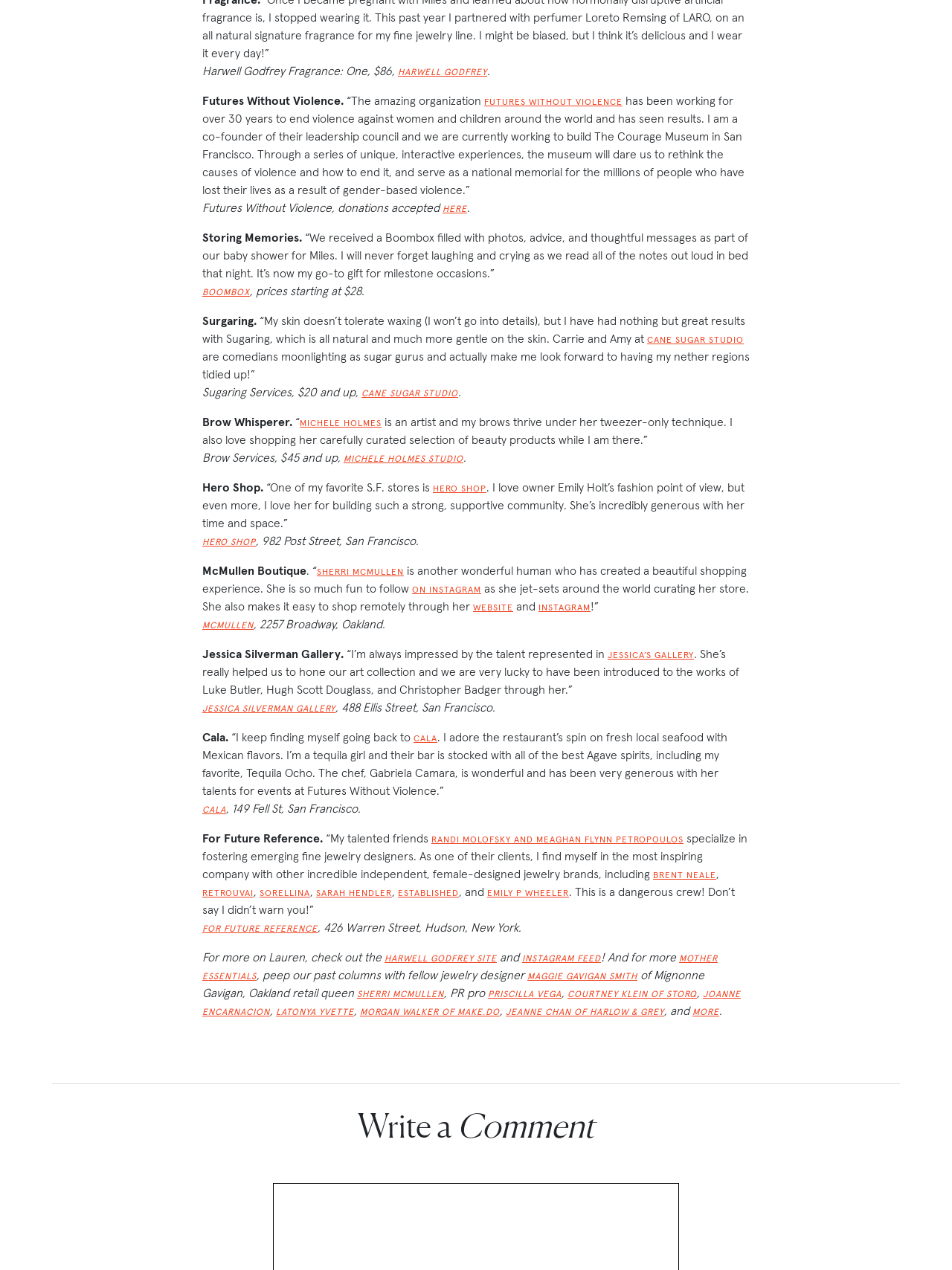Could you specify the bounding box coordinates for the clickable section to complete the following instruction: "Donate to Futures Without Violence"?

[0.465, 0.16, 0.491, 0.169]